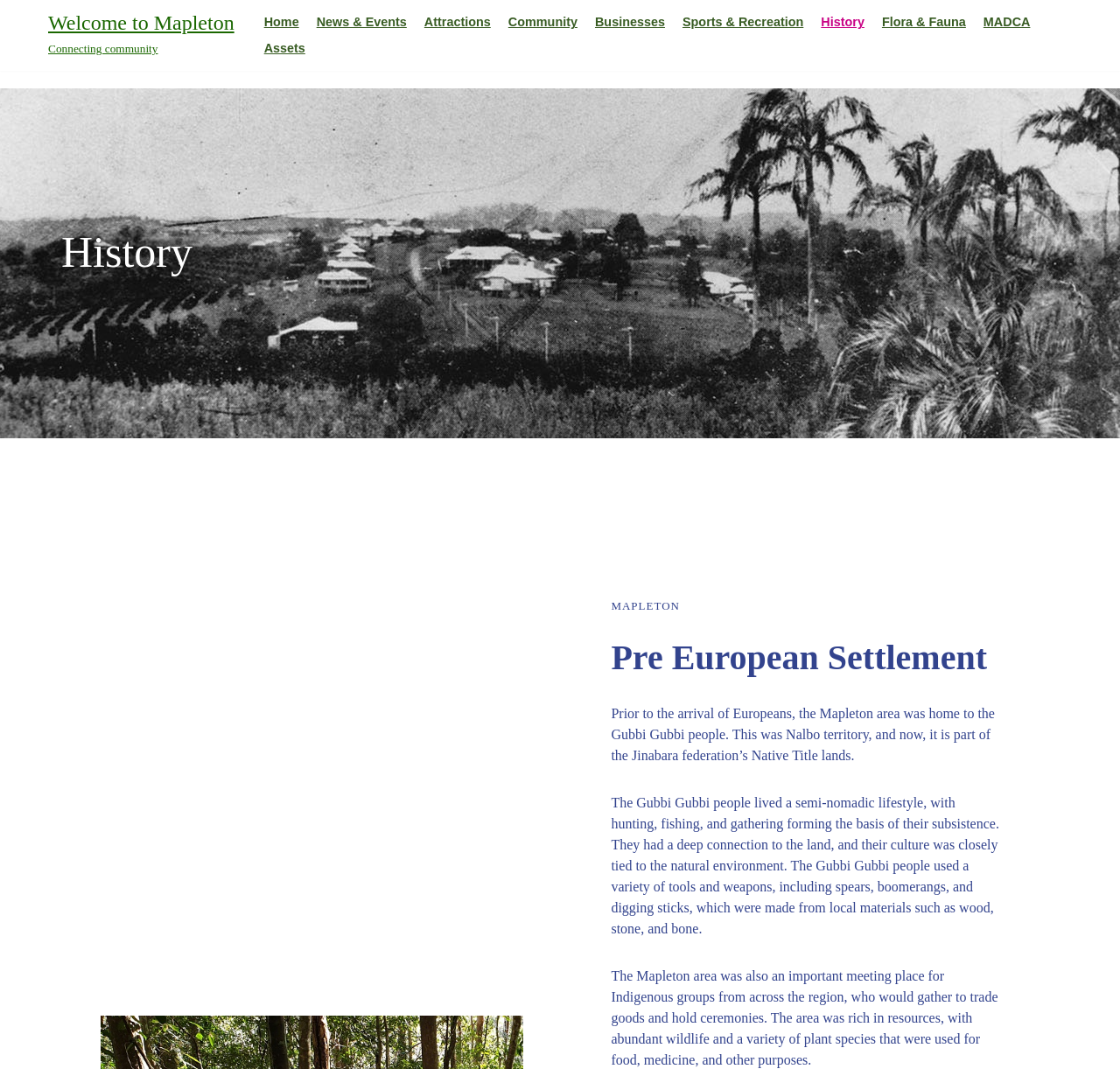Describe all significant elements and features of the webpage.

The webpage is about the history of Mapleton, with a focus on the pre-European settlement era. At the top, there is a link to skip to the content, followed by a link to "Welcome to Mapleton Connecting community". Below these links, there is a primary navigation menu with 9 links: "Home", "News & Events", "Attractions", "Community", "Businesses", "Sports & Recreation", "History", "Flora & Fauna", and "MADCA". 

On the left side, there is a heading "History" in a larger font size. Below this heading, there is a subheading "Pre European Settlement" with three paragraphs of text describing the history of the Mapleton area before the arrival of Europeans. The text explains that the area was home to the Gubbi Gubbi people, who lived a semi-nomadic lifestyle and had a deep connection to the land. The paragraphs also describe the tools and weapons used by the Gubbi Gubbi people, as well as the area's importance as a meeting place for Indigenous groups.